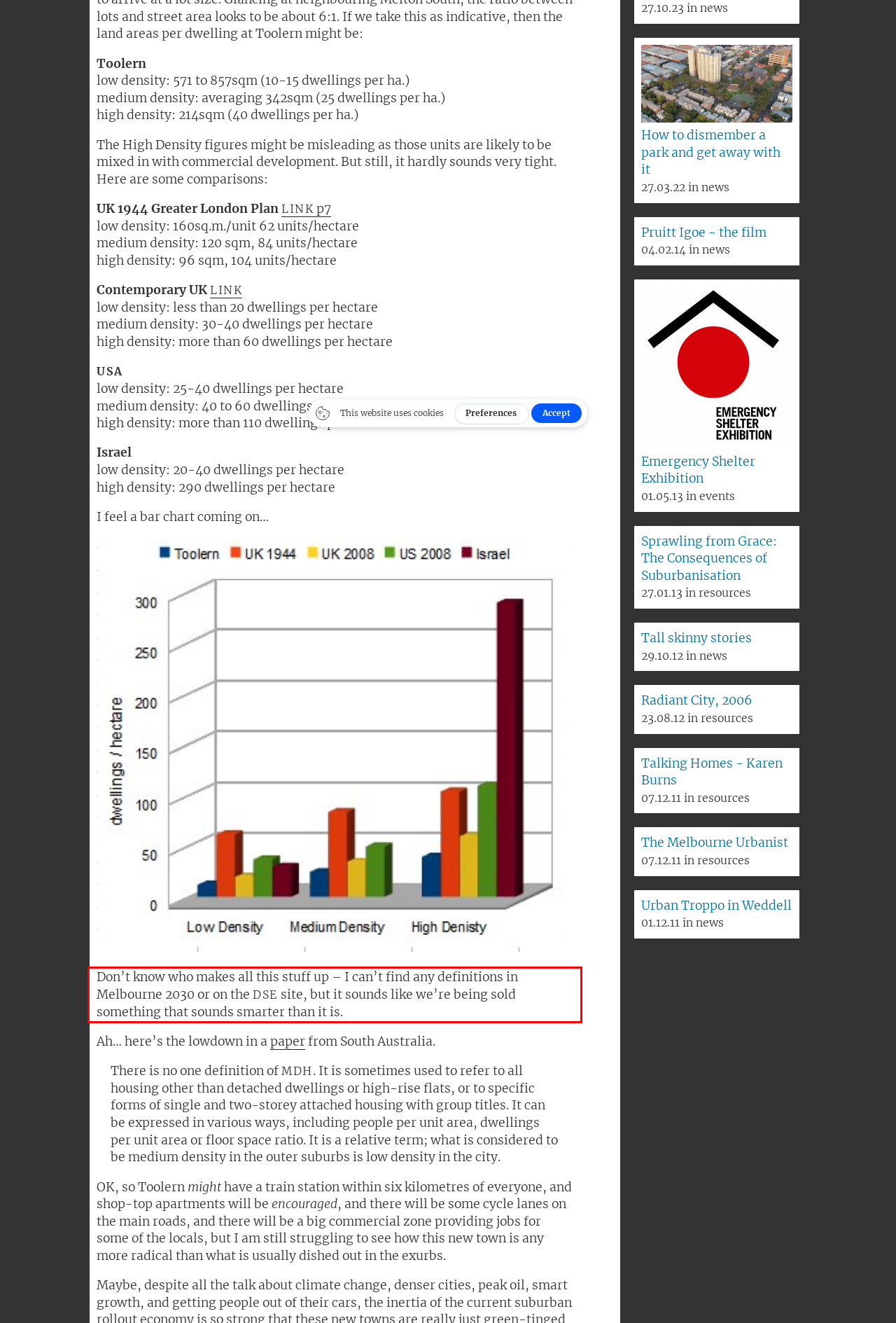Observe the screenshot of the webpage, locate the red bounding box, and extract the text content within it.

Don’t know who makes all this stuff up – I can’t find any definitions in Melbourne 2030 or on the DSE site, but it sounds like we’re being sold something that sounds smarter than it is.